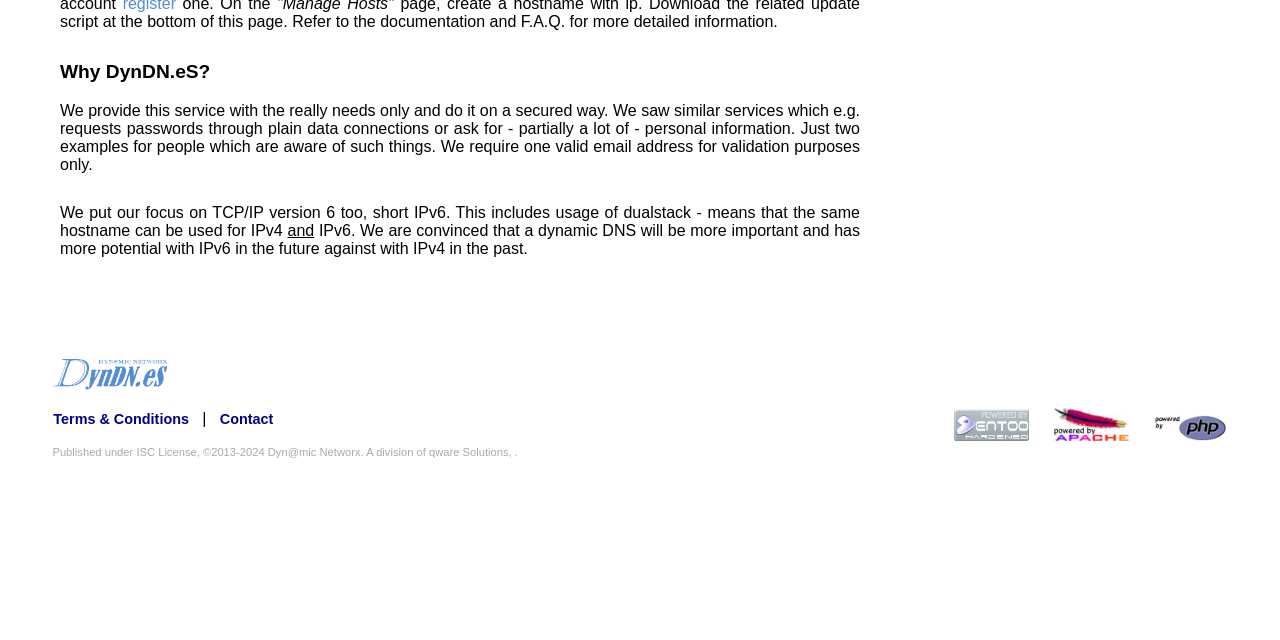Identify and provide the bounding box coordinates of the UI element described: "Terms & Conditions". The coordinates should be formatted as [left, top, right, bottom], with each number being a float between 0 and 1.

[0.042, 0.642, 0.148, 0.667]